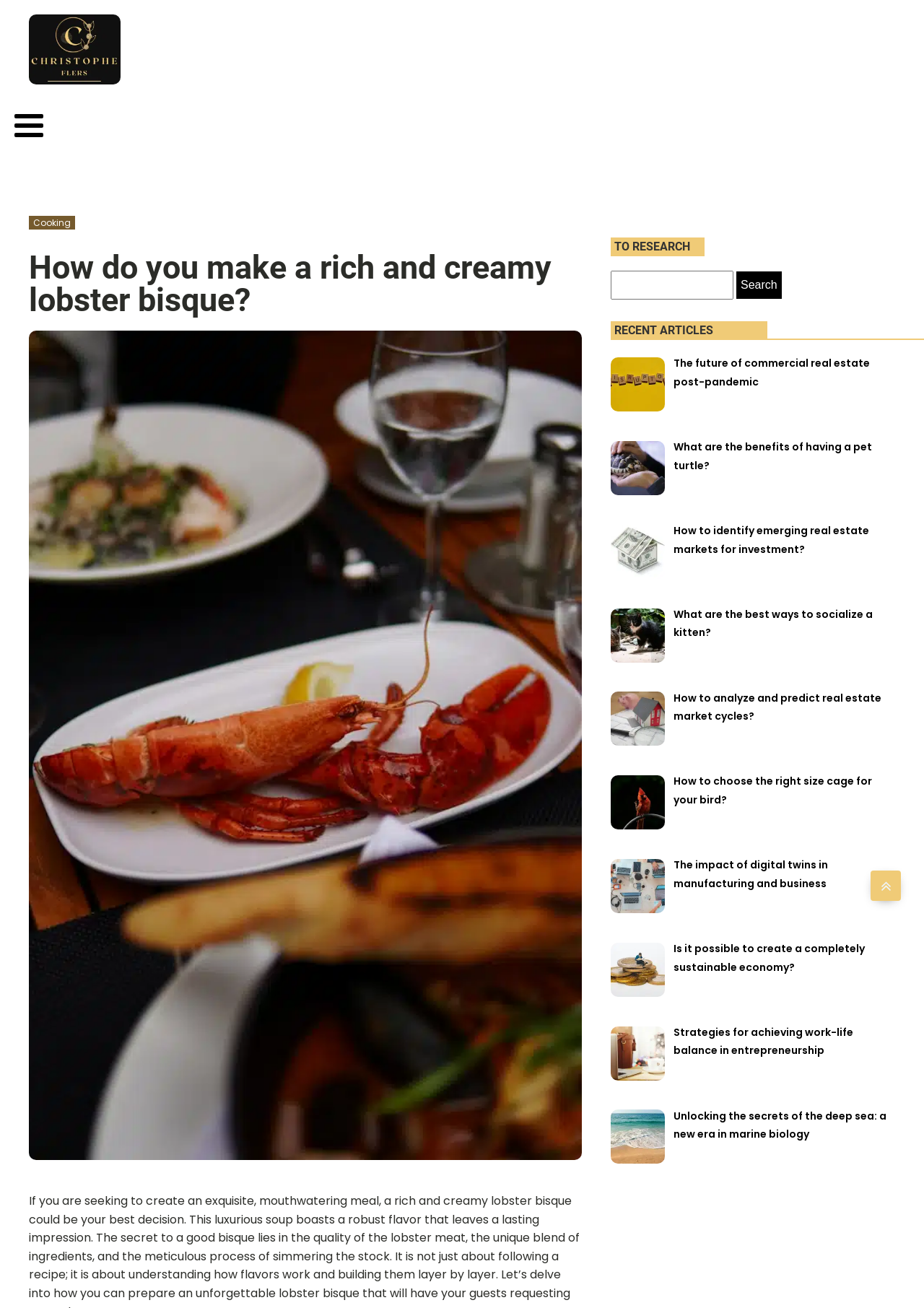How many icons are there on the webpage?
Refer to the image and provide a one-word or short phrase answer.

1